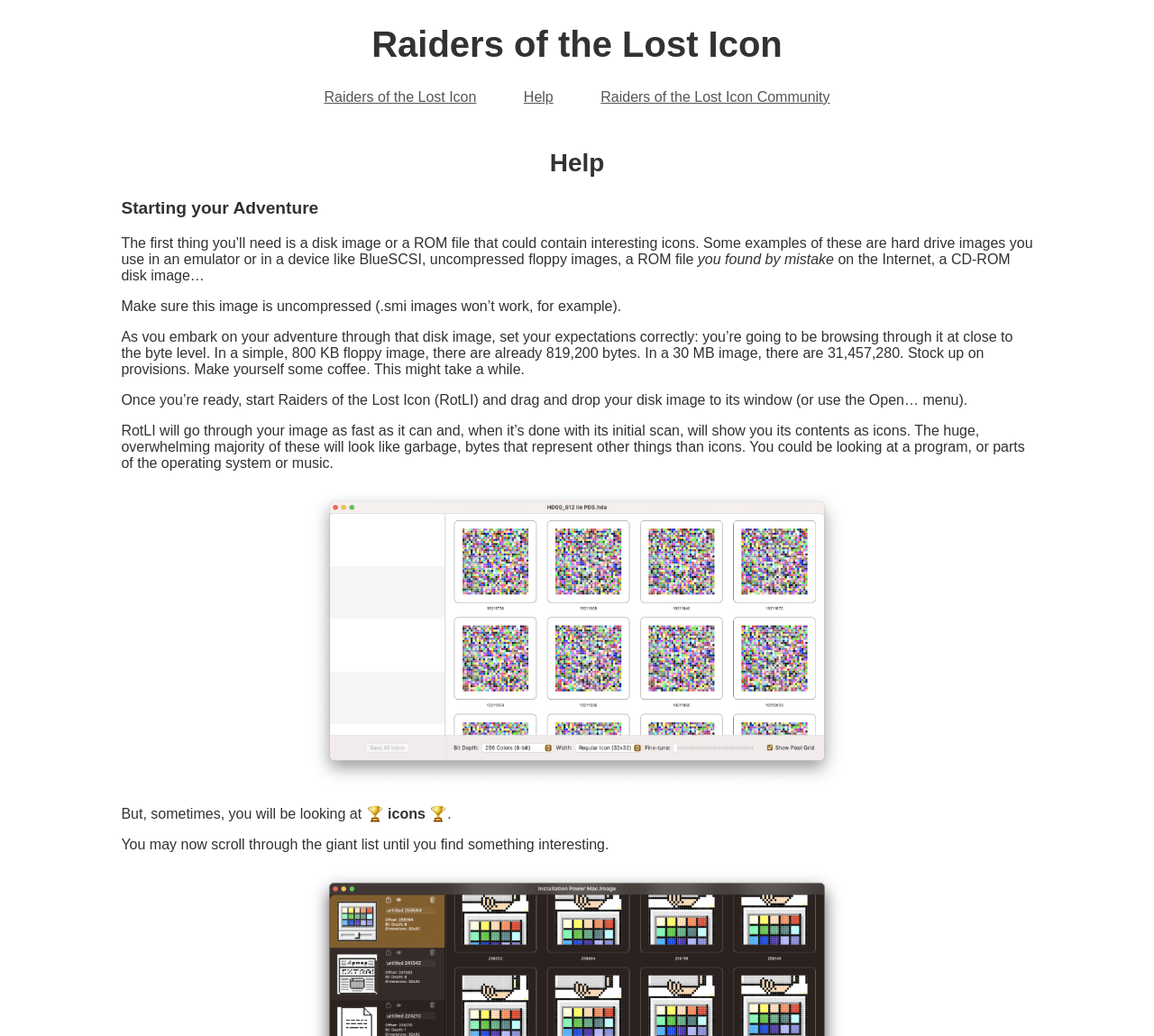How do you open a disk image in RotLI?
Please give a well-detailed answer to the question.

As stated in the webpage, once you're ready, you can start Raiders of the Lost Icon (RotLI) and drag and drop your disk image to its window, or use the Open… menu, as mentioned in the StaticText element with the text 'Once you’re ready, start Raiders of the Lost Icon (RotLI) and drag and drop your disk image to its window (or use the Open… menu).'